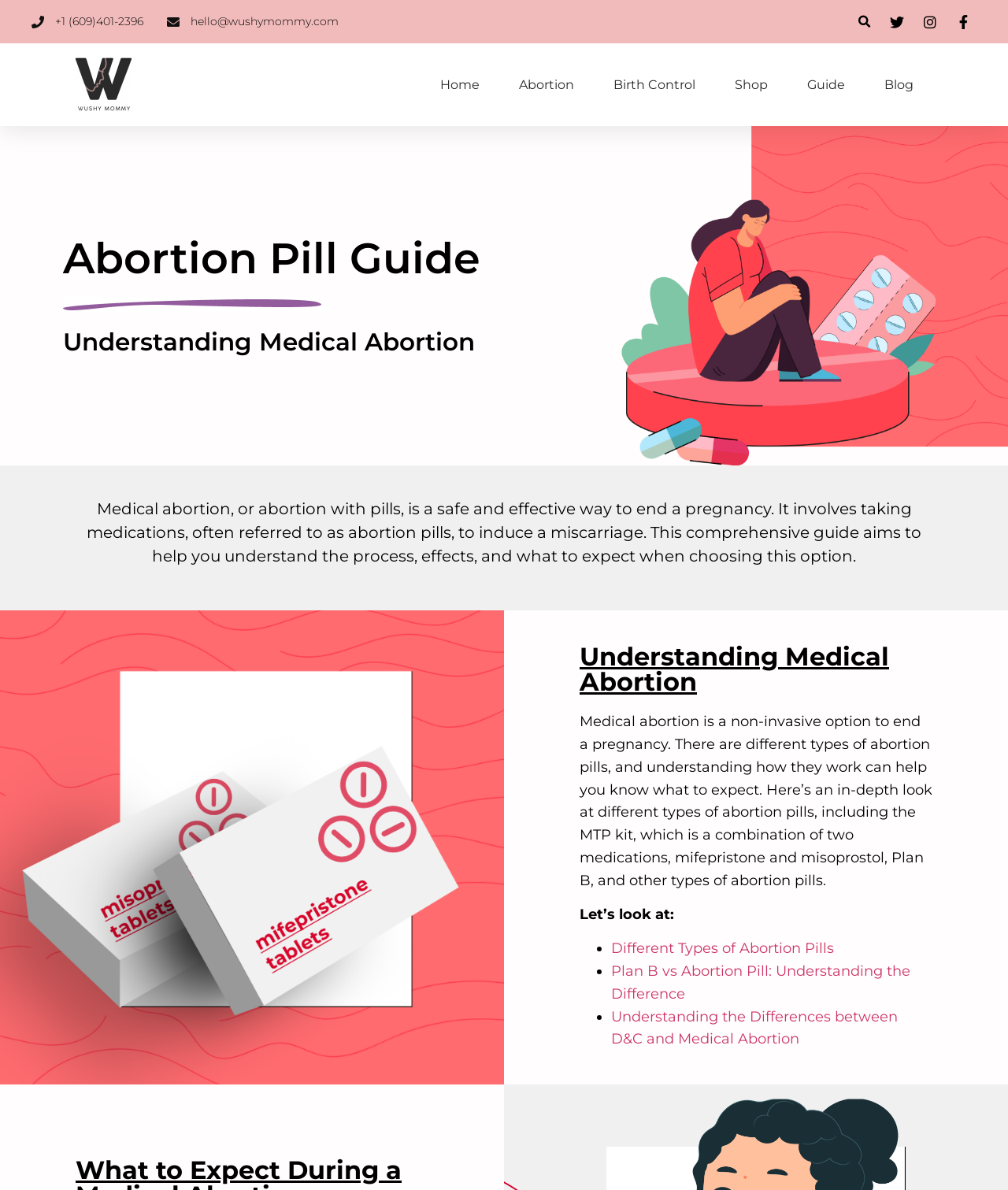Given the description Guide, predict the bounding box coordinates of the UI element. Ensure the coordinates are in the format (top-left x, top-left y, bottom-right x, bottom-right y) and all values are between 0 and 1.

[0.801, 0.061, 0.839, 0.091]